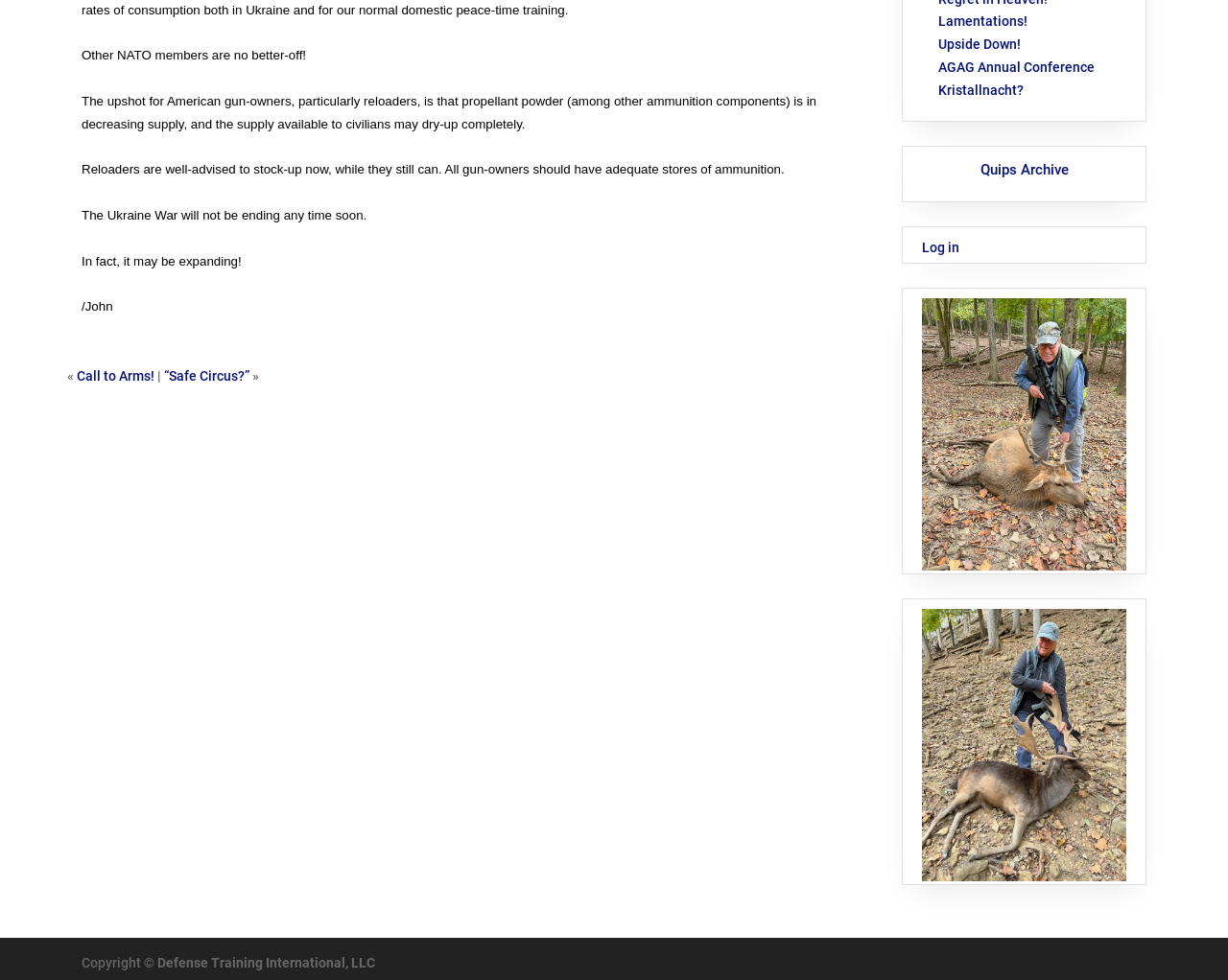Find the bounding box coordinates for the HTML element specified by: "Defense Training International, LLC".

[0.127, 0.974, 0.306, 0.99]